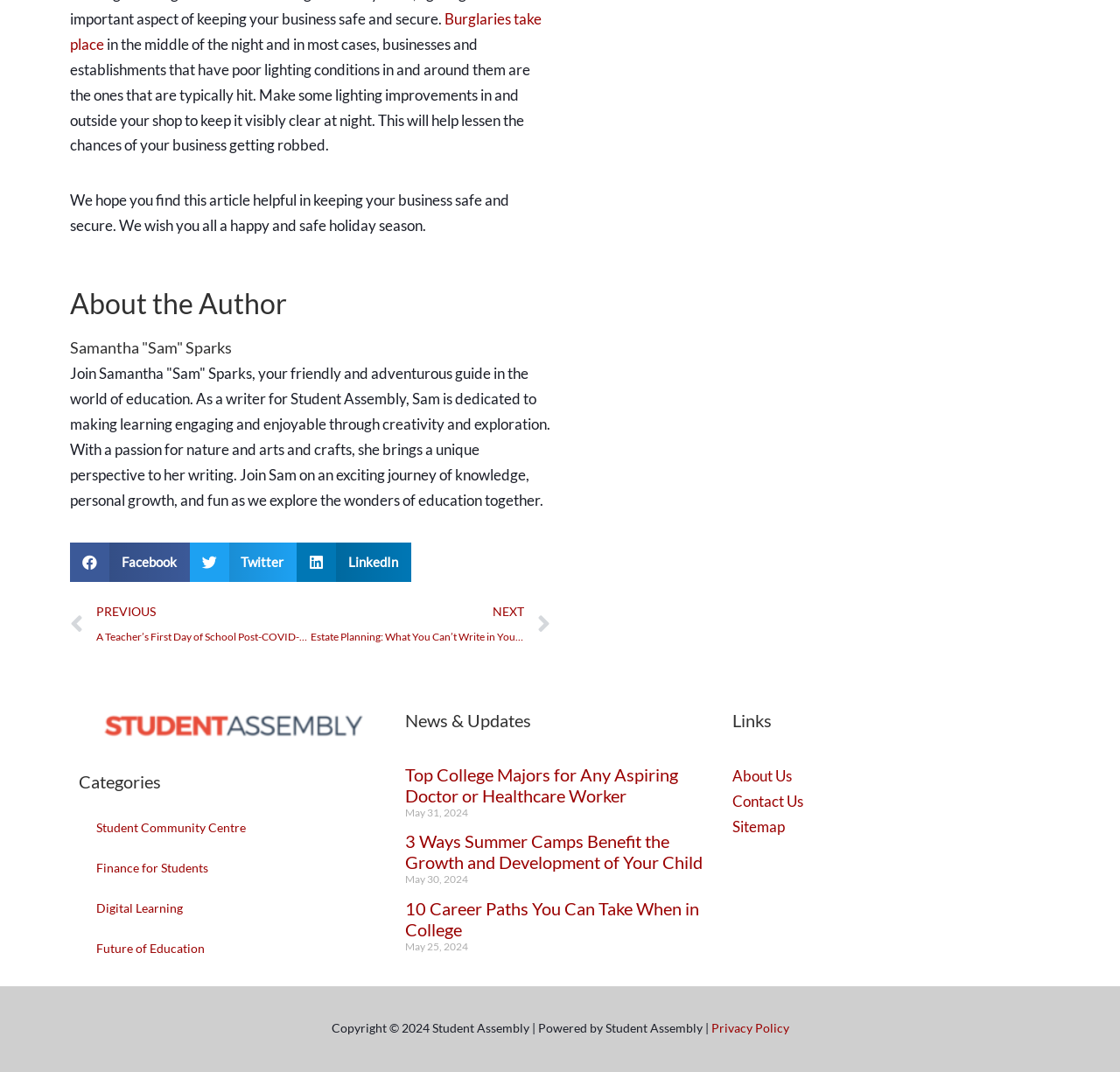Please find the bounding box coordinates of the section that needs to be clicked to achieve this instruction: "Explore Student Community Centre".

[0.07, 0.753, 0.346, 0.791]